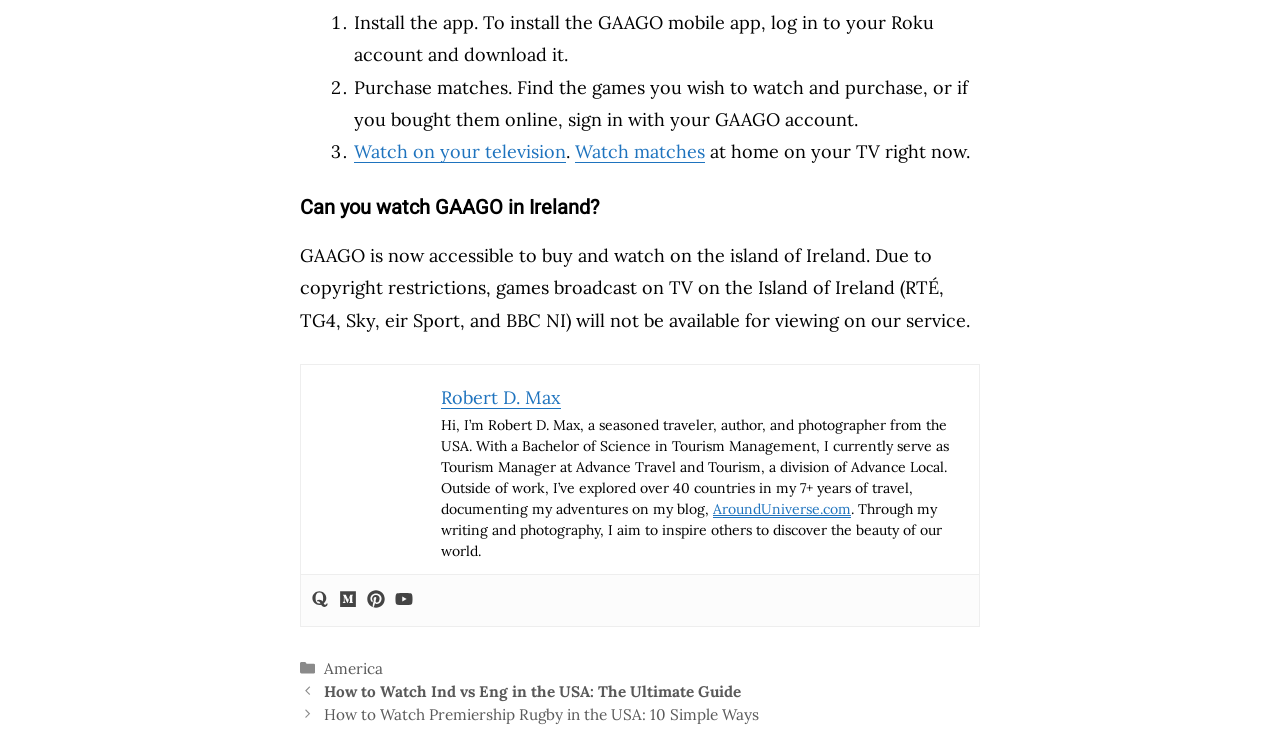What can be purchased on GAAGO?
Provide a detailed and well-explained answer to the question.

Based on the webpage content, users can purchase matches on GAAGO, and then watch them on their television.